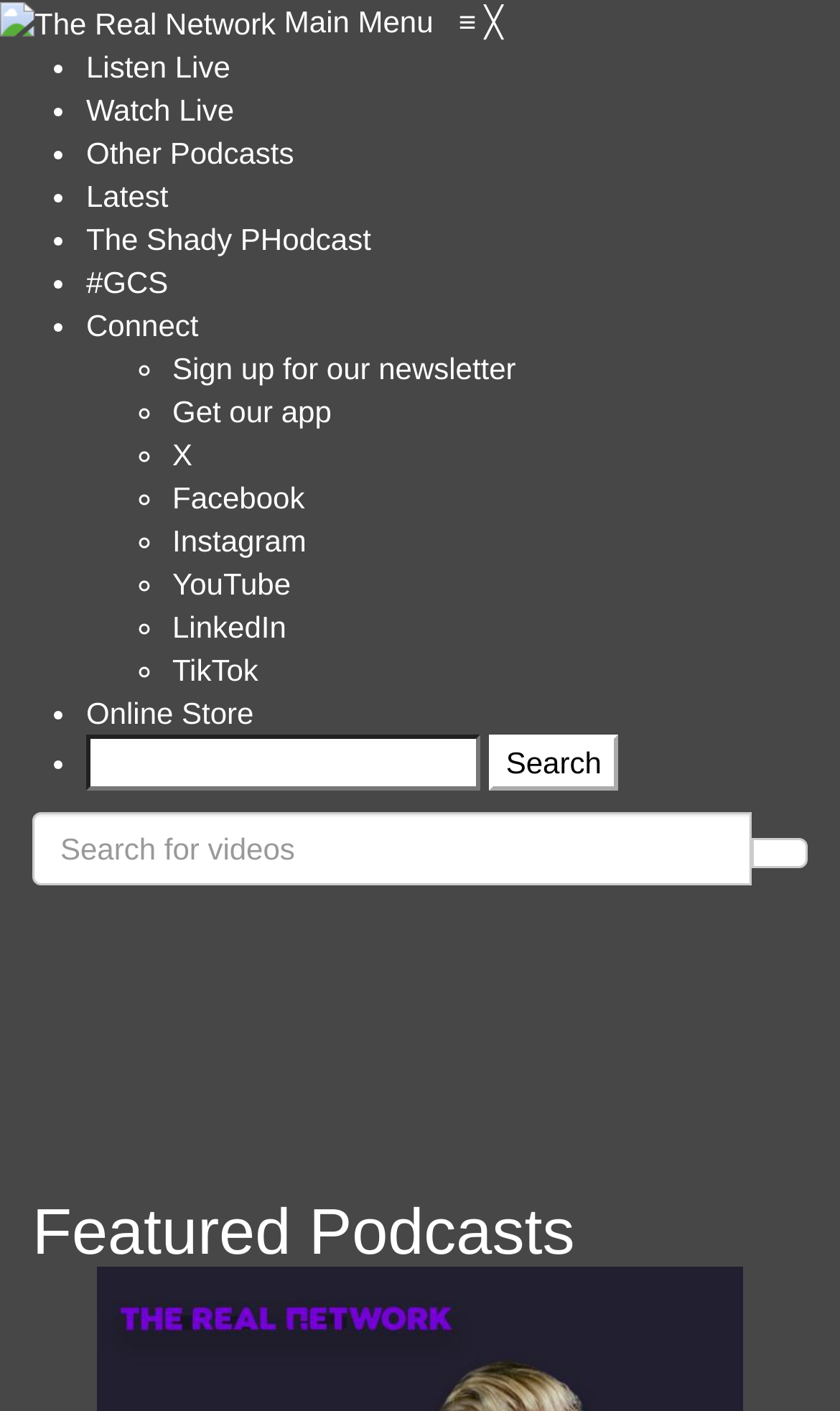What is the orientation of the main menu?
Based on the screenshot, provide a one-word or short-phrase response.

Horizontal